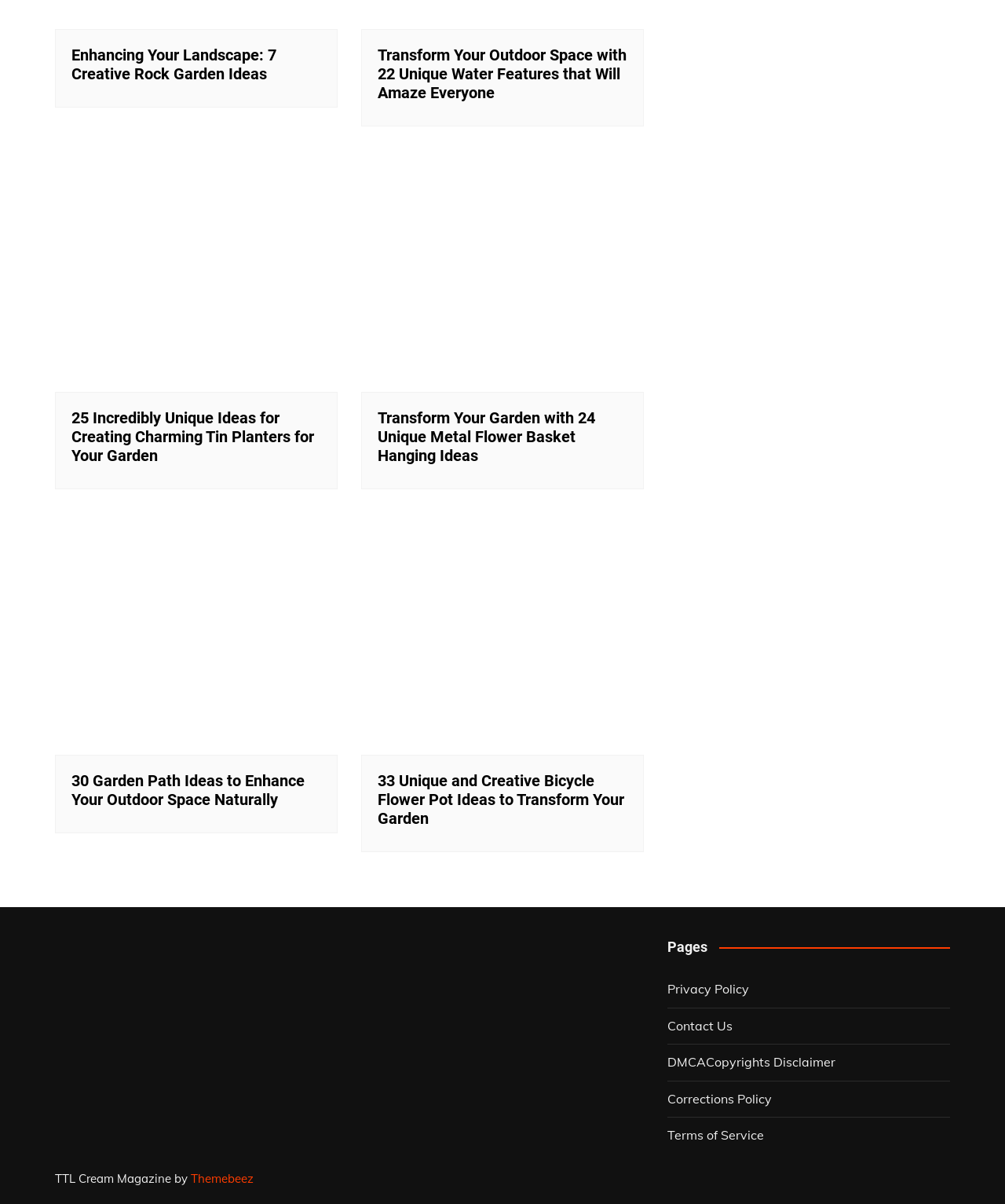Please identify the bounding box coordinates of the element I need to click to follow this instruction: "Read 'Maruti Suzuki Celerio: A Detailed Review on Fuel Consumption'".

None